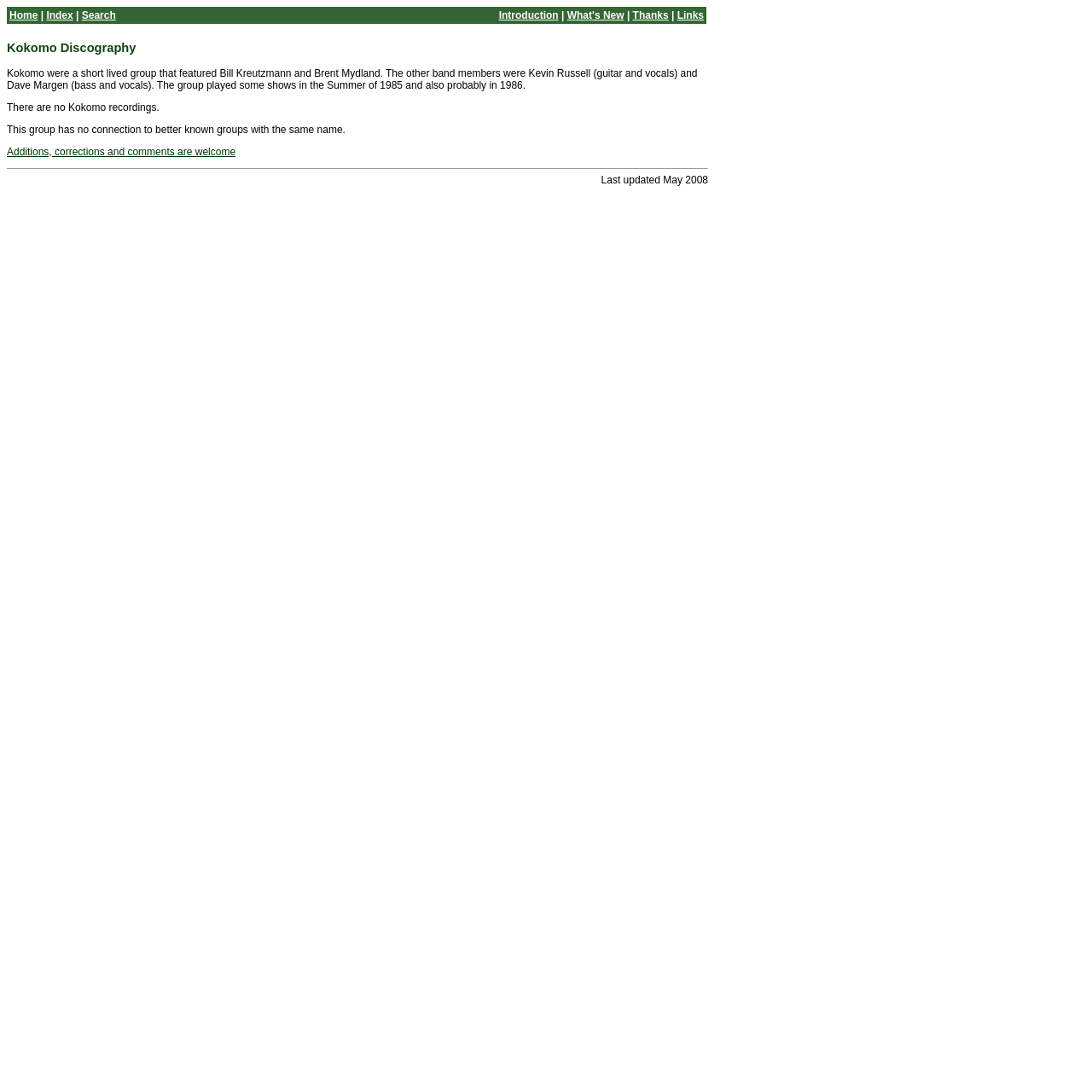Please specify the coordinates of the bounding box for the element that should be clicked to carry out this instruction: "visit links". The coordinates must be four float numbers between 0 and 1, formatted as [left, top, right, bottom].

[0.62, 0.009, 0.645, 0.02]